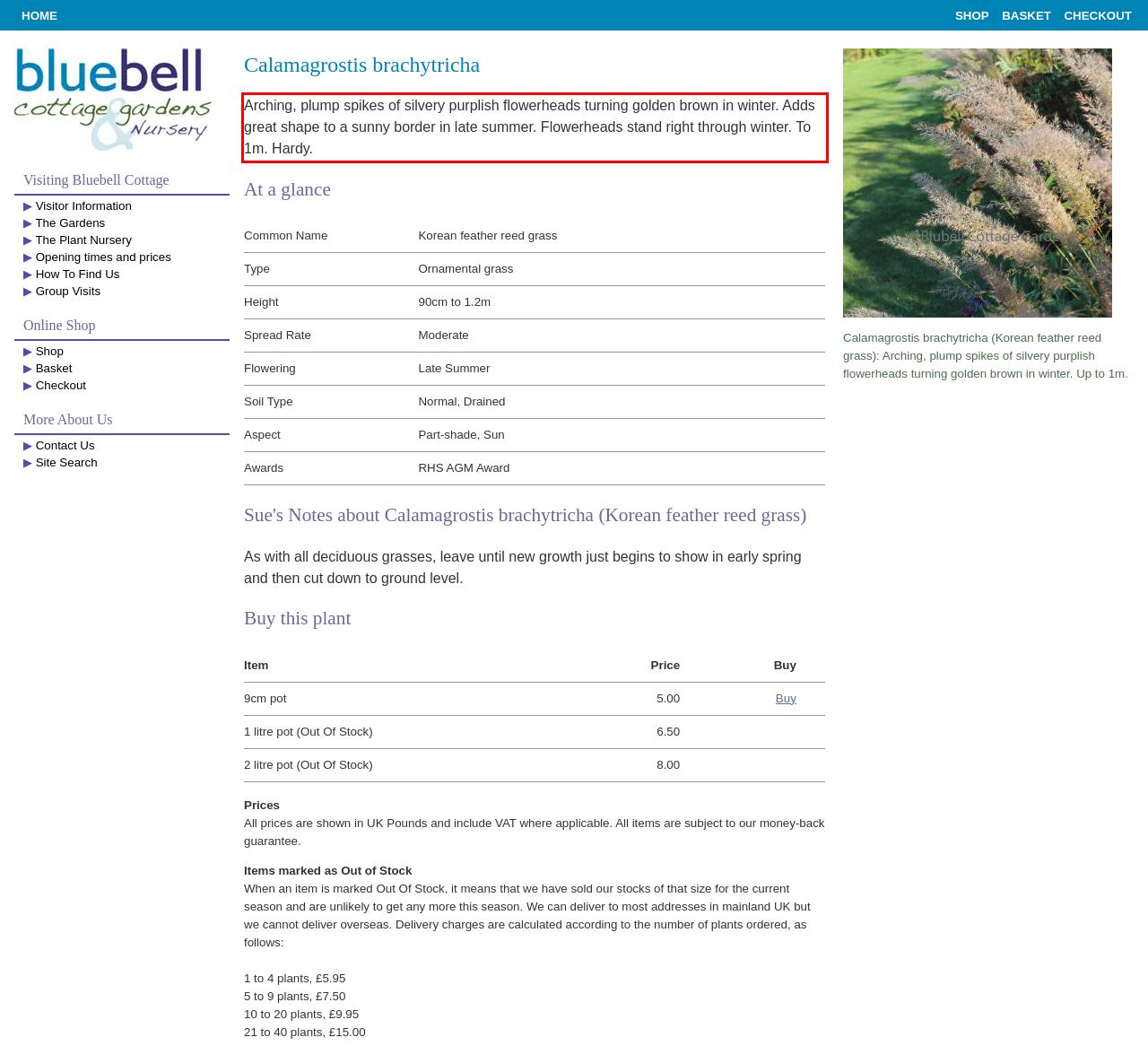You are presented with a webpage screenshot featuring a red bounding box. Perform OCR on the text inside the red bounding box and extract the content.

Arching, plump spikes of silvery purplish flowerheads turning golden brown in winter. Adds great shape to a sunny border in late summer. Flowerheads stand right through winter. To 1m. Hardy.